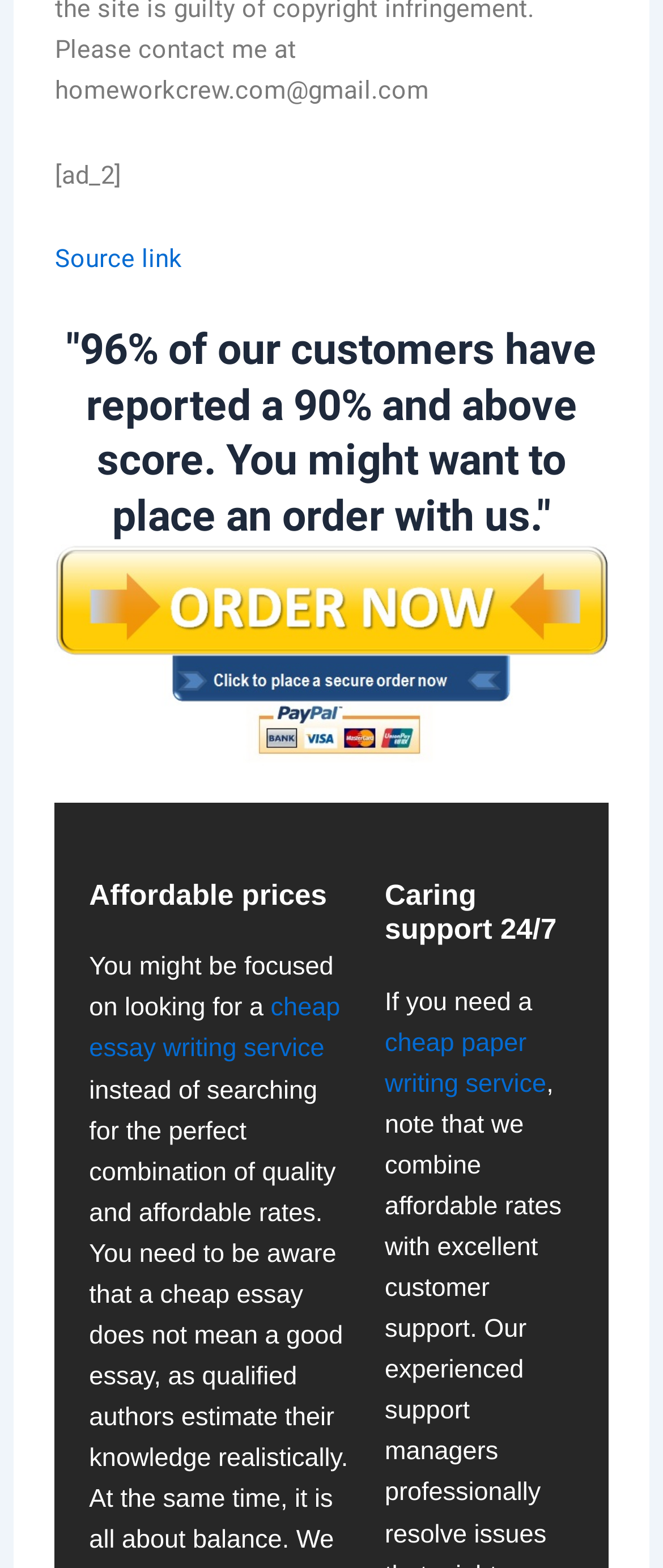Respond to the question below with a single word or phrase:
What is the focus of the essay writing service?

High scores